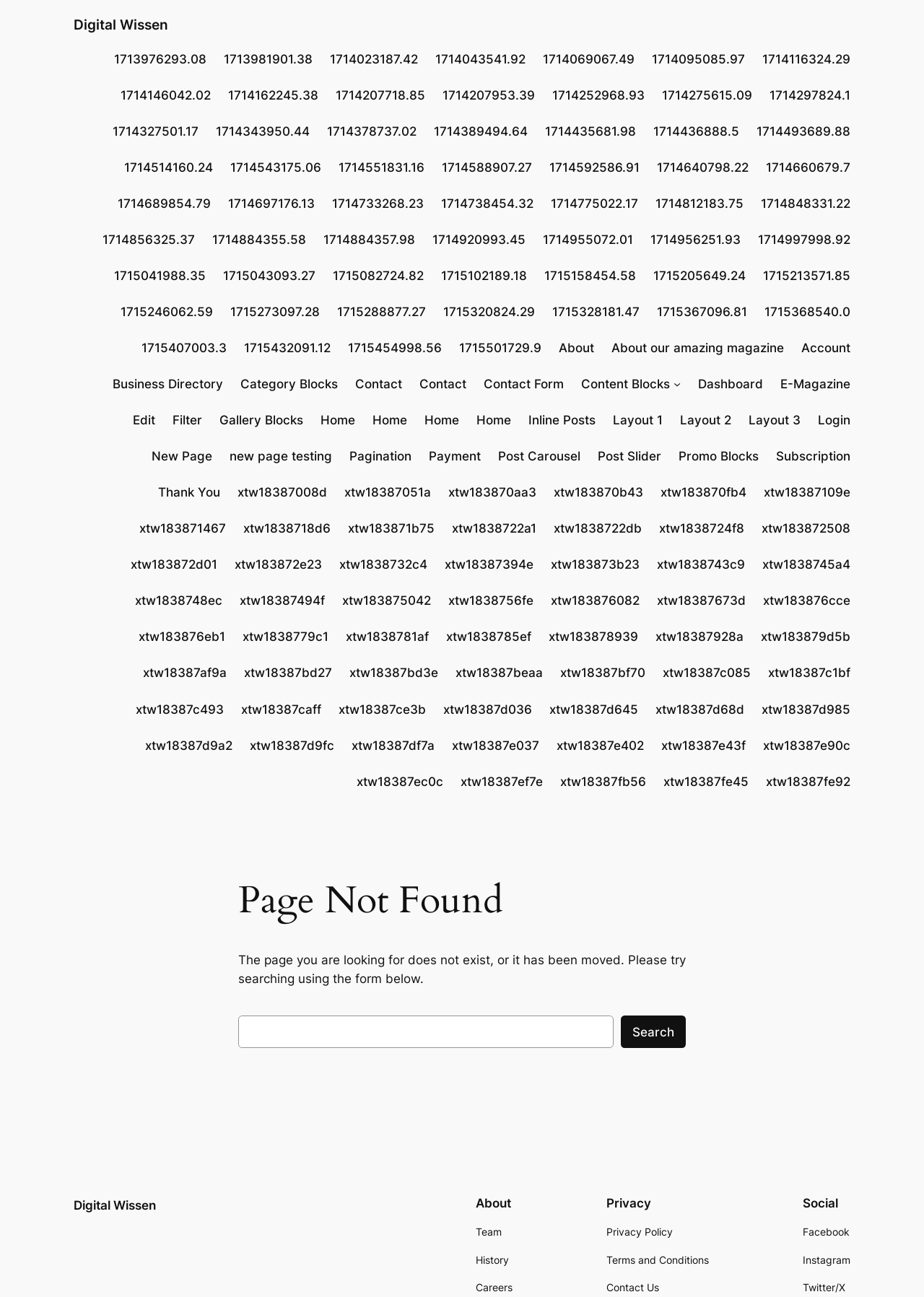Refer to the element description Investor access and identify the corresponding bounding box in the screenshot. Format the coordinates as (top-left x, top-left y, bottom-right x, bottom-right y) with values in the range of 0 to 1.

None